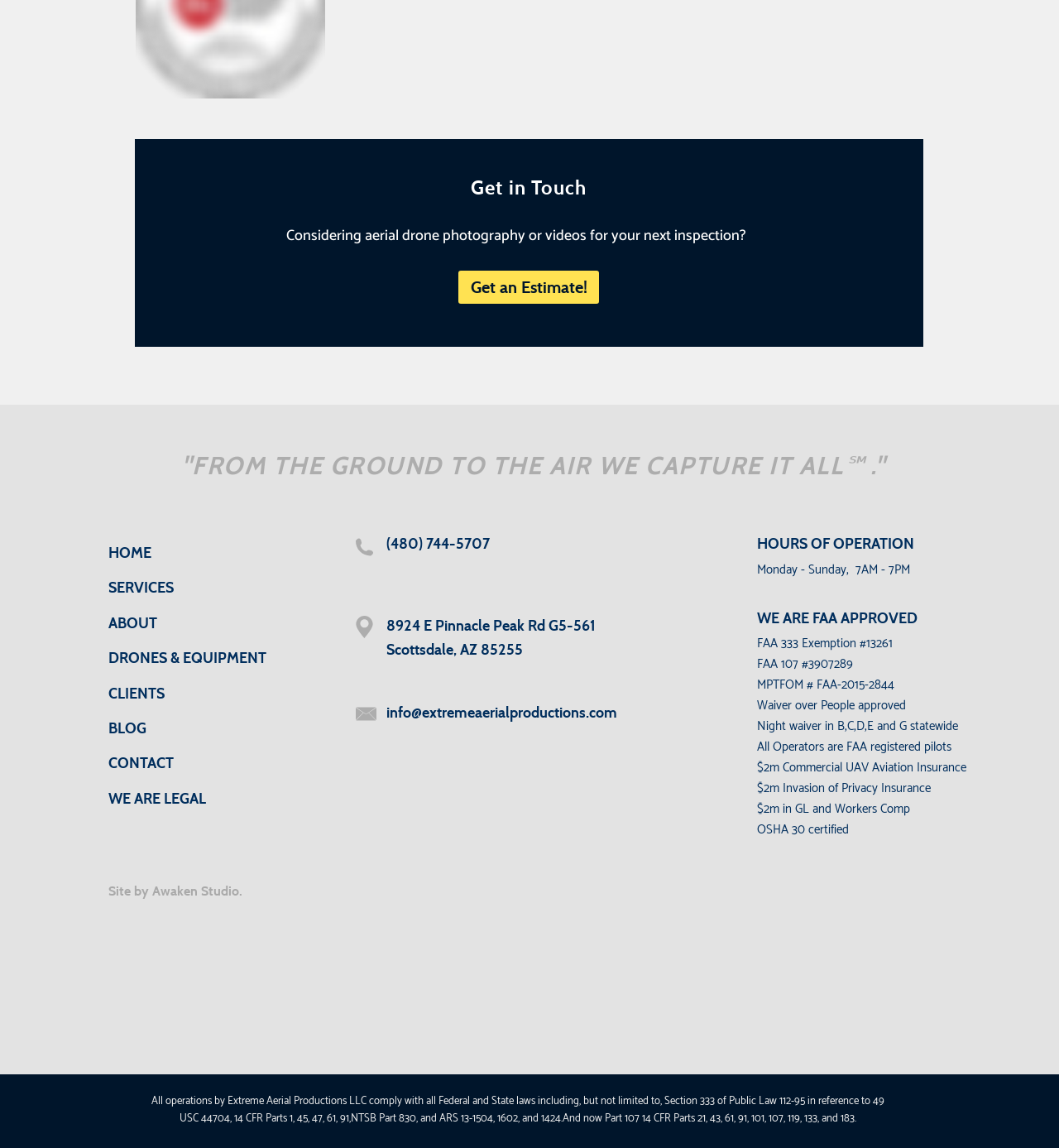Provide the bounding box coordinates of the HTML element this sentence describes: "Site by Awaken Studio.". The bounding box coordinates consist of four float numbers between 0 and 1, i.e., [left, top, right, bottom].

[0.102, 0.767, 0.229, 0.786]